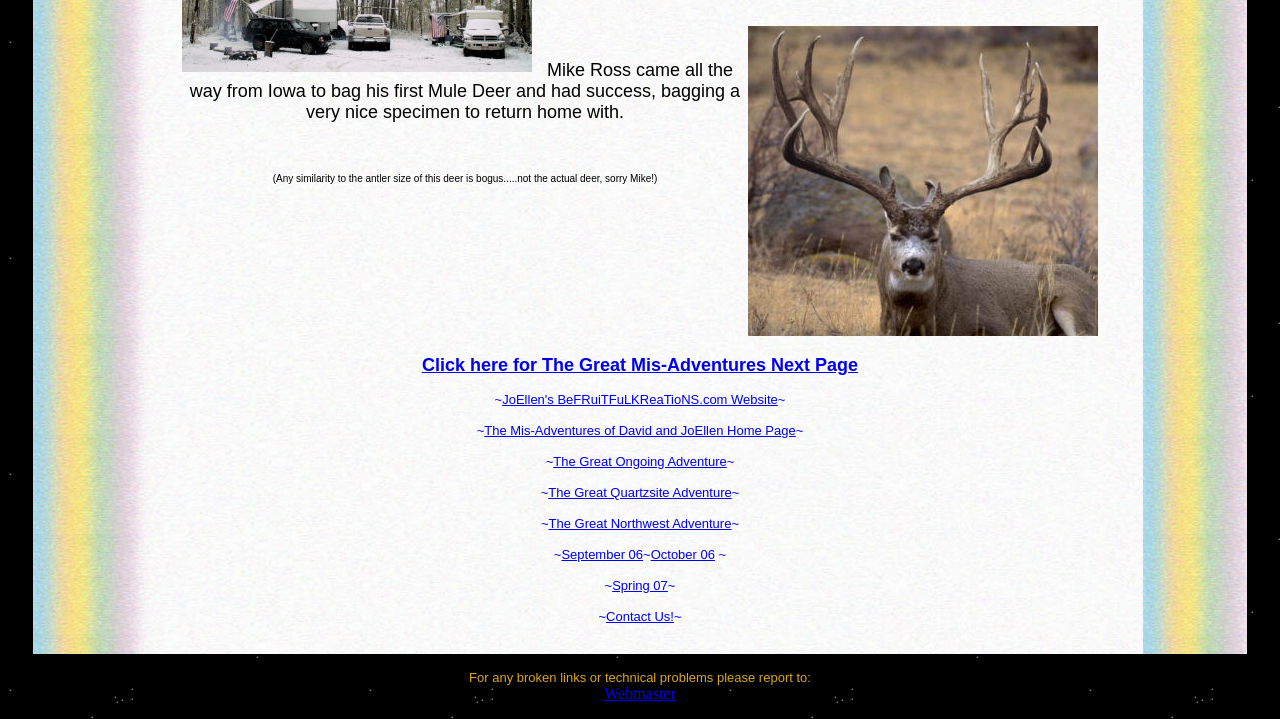Determine the bounding box coordinates of the clickable element to achieve the following action: 'Click here for The Great Mis-Adventures Next Page'. Provide the coordinates as four float values between 0 and 1, formatted as [left, top, right, bottom].

[0.33, 0.494, 0.67, 0.522]